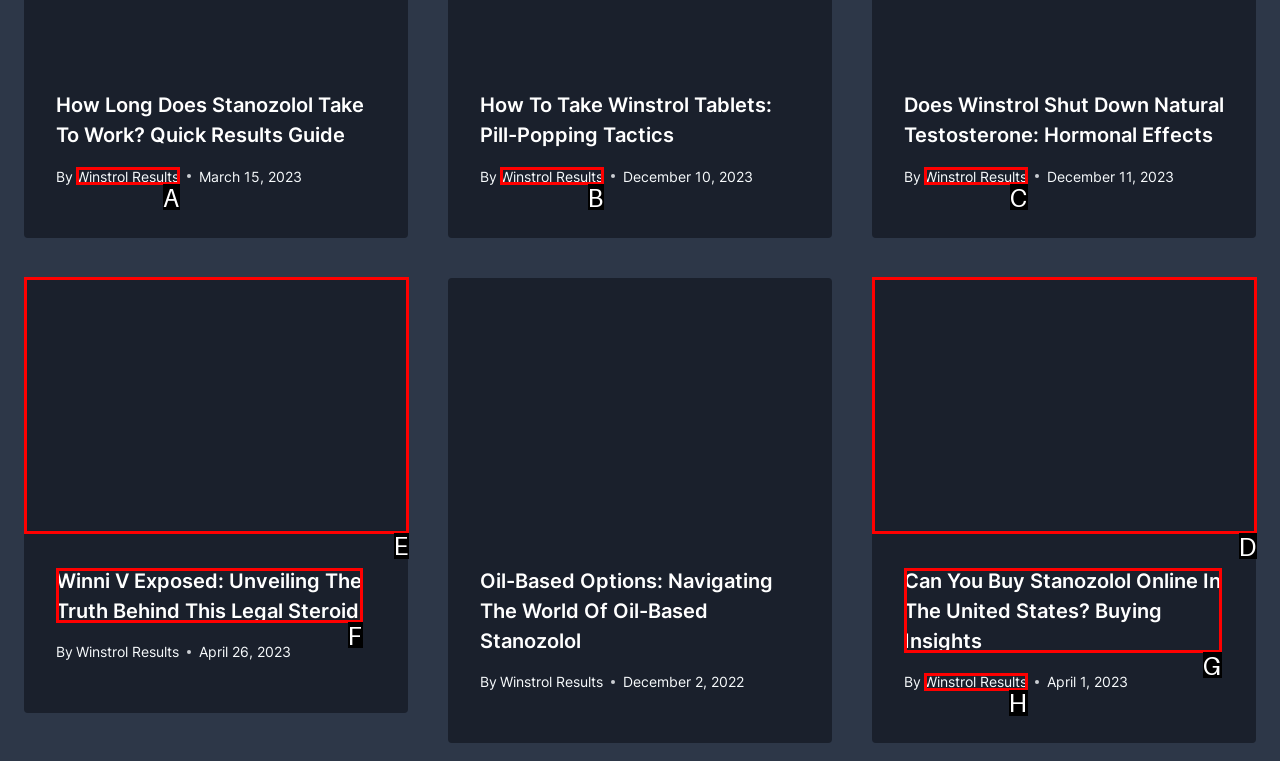To complete the task: View the article about Winni V Exposed: Unveiling the Truth Behind This Legal Steroid, which option should I click? Answer with the appropriate letter from the provided choices.

E